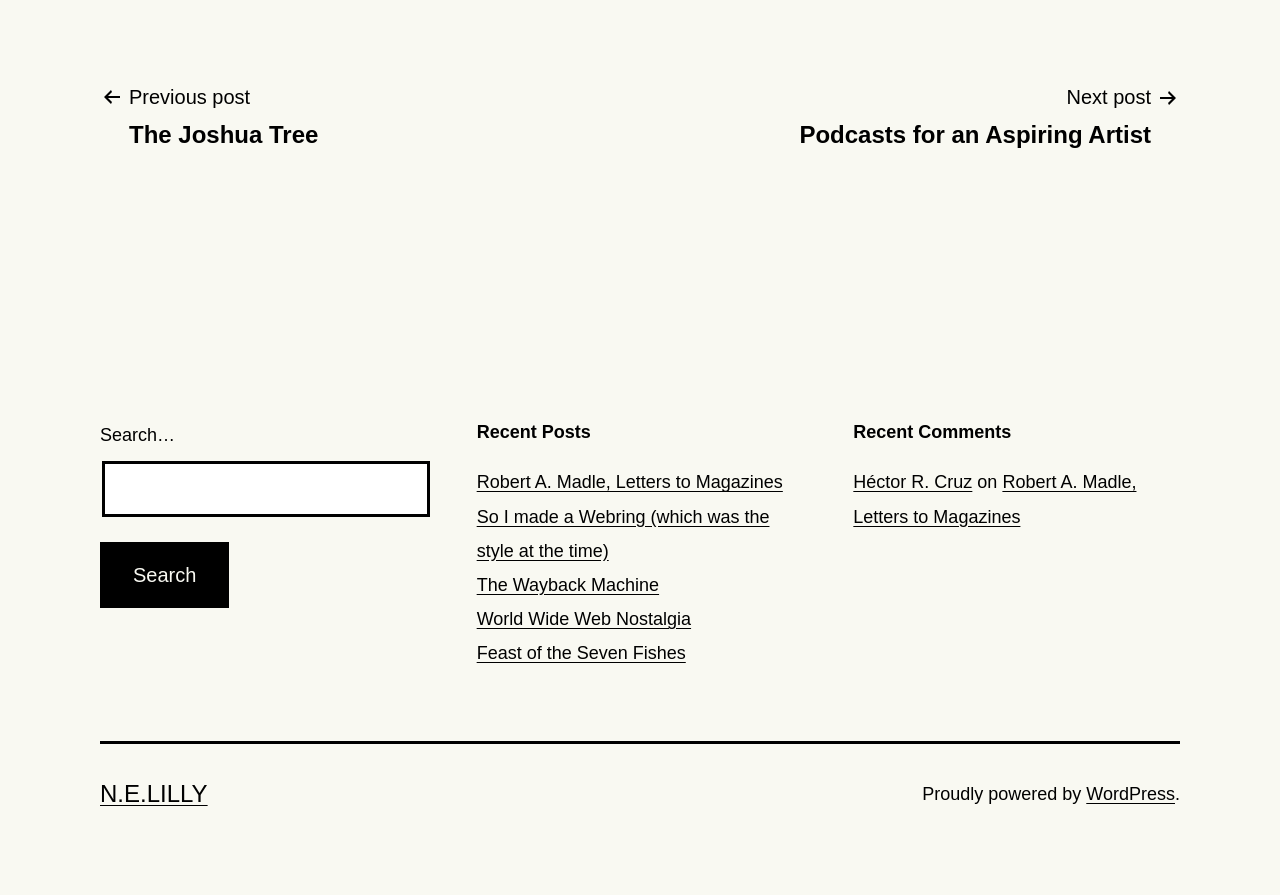Predict the bounding box coordinates of the UI element that matches this description: "Previous postThe Joshua Tree". The coordinates should be in the format [left, top, right, bottom] with each value between 0 and 1.

[0.078, 0.089, 0.271, 0.168]